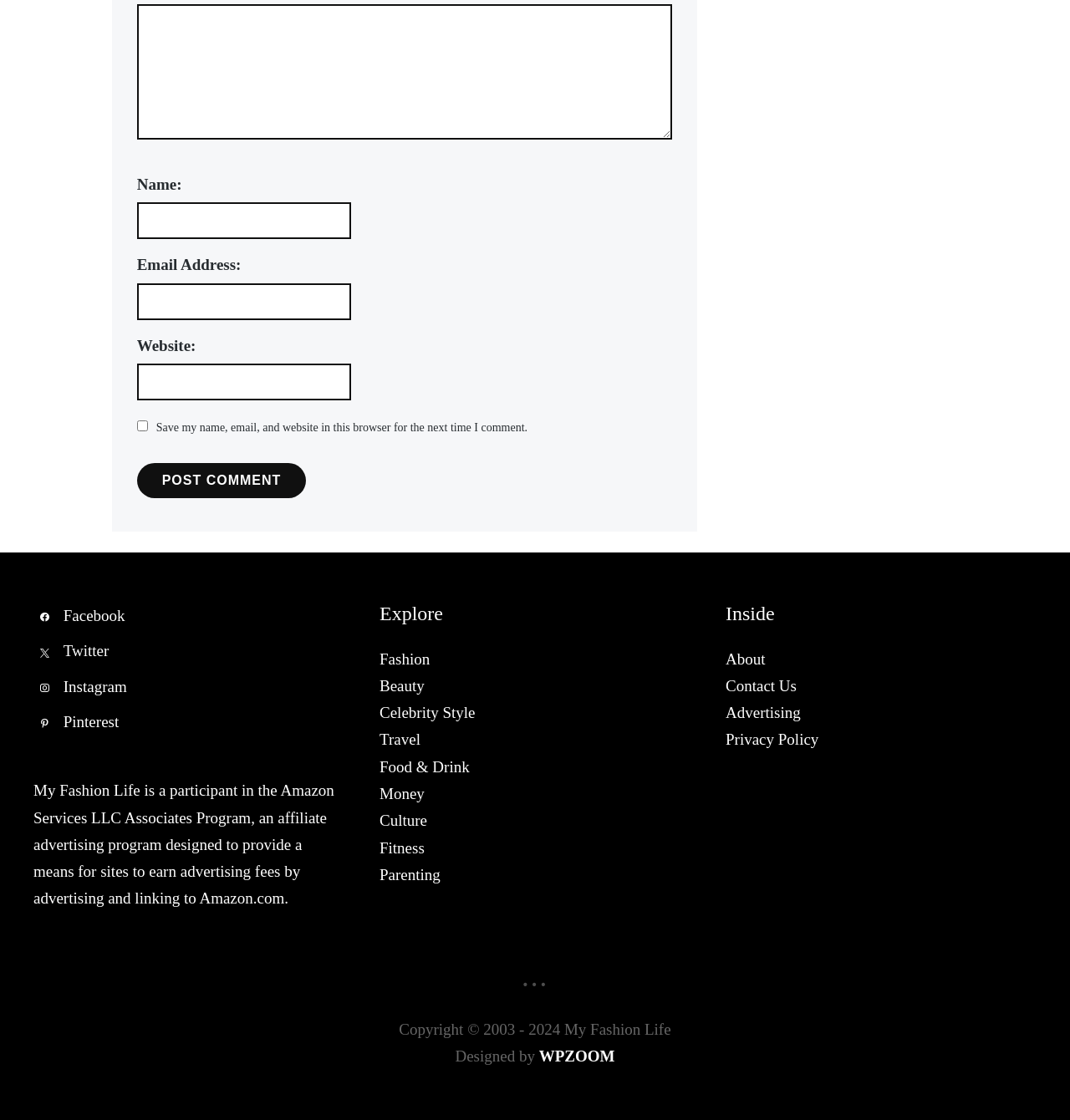What is the designer of the webpage?
Look at the screenshot and respond with one word or a short phrase.

WPZOOM